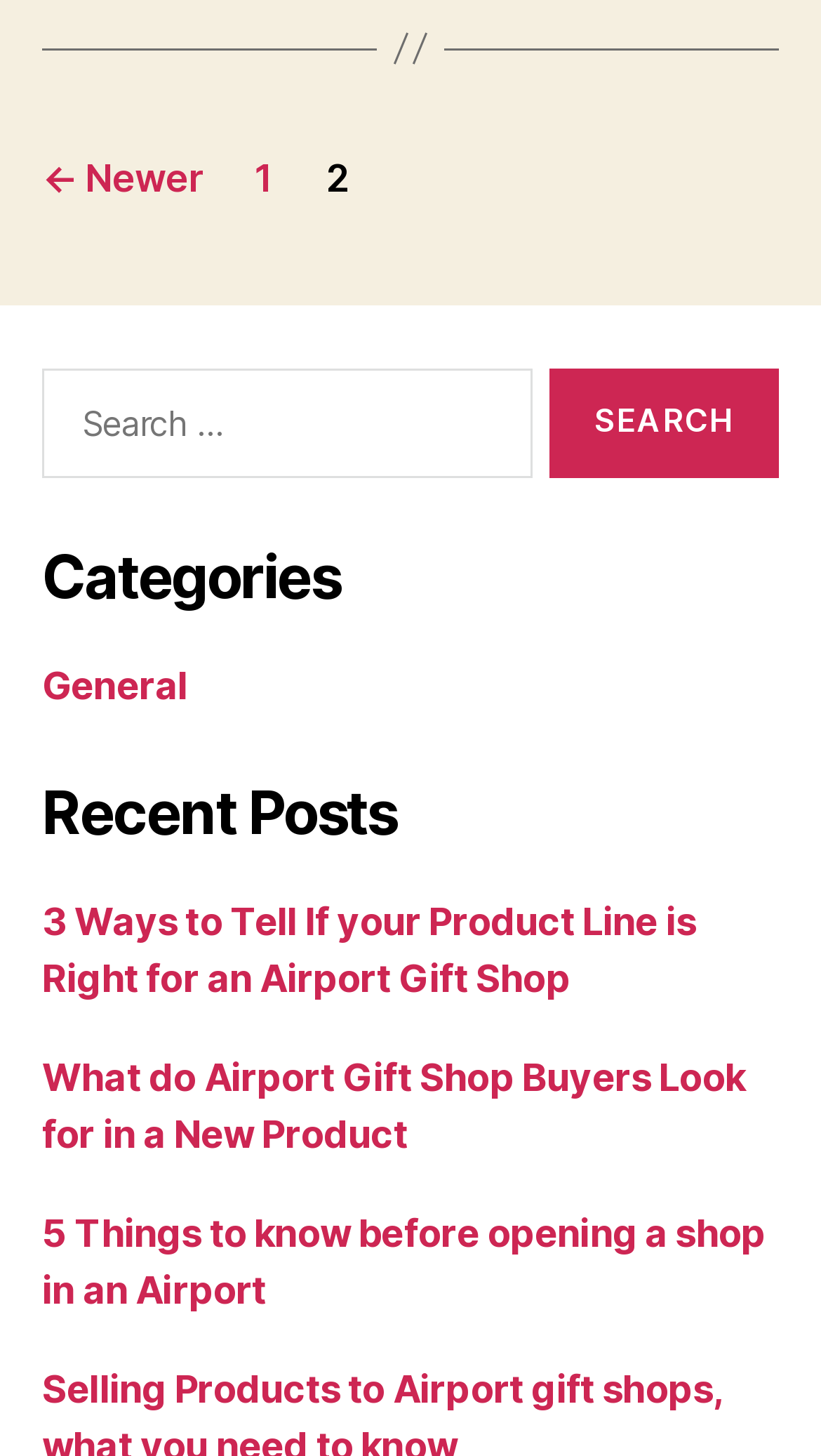Identify the bounding box coordinates of the area that should be clicked in order to complete the given instruction: "Read the '3 Ways to Tell If your Product Line is Right for an Airport Gift Shop' post". The bounding box coordinates should be four float numbers between 0 and 1, i.e., [left, top, right, bottom].

[0.051, 0.617, 0.848, 0.687]